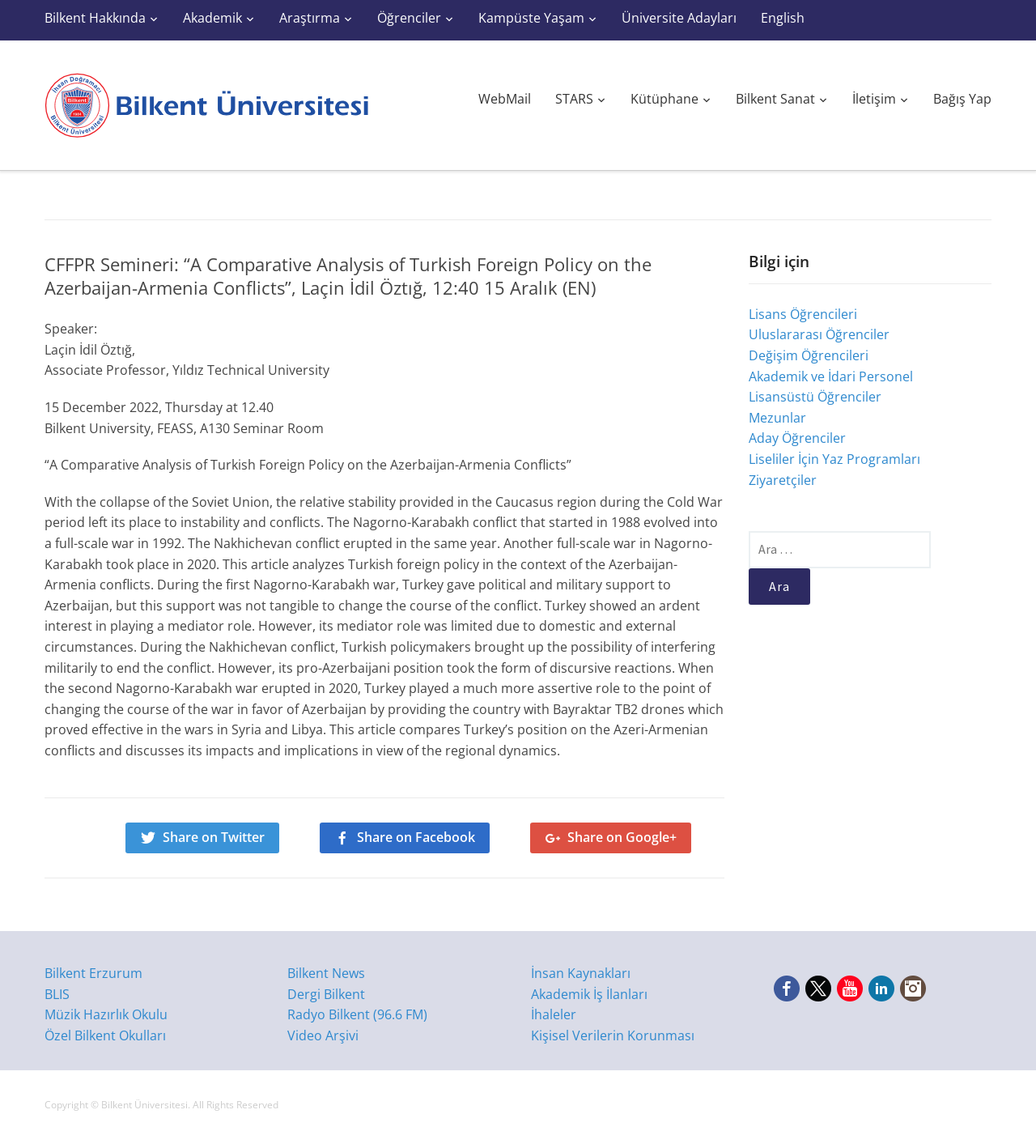Find the bounding box coordinates of the clickable area required to complete the following action: "Learn about Betel".

None